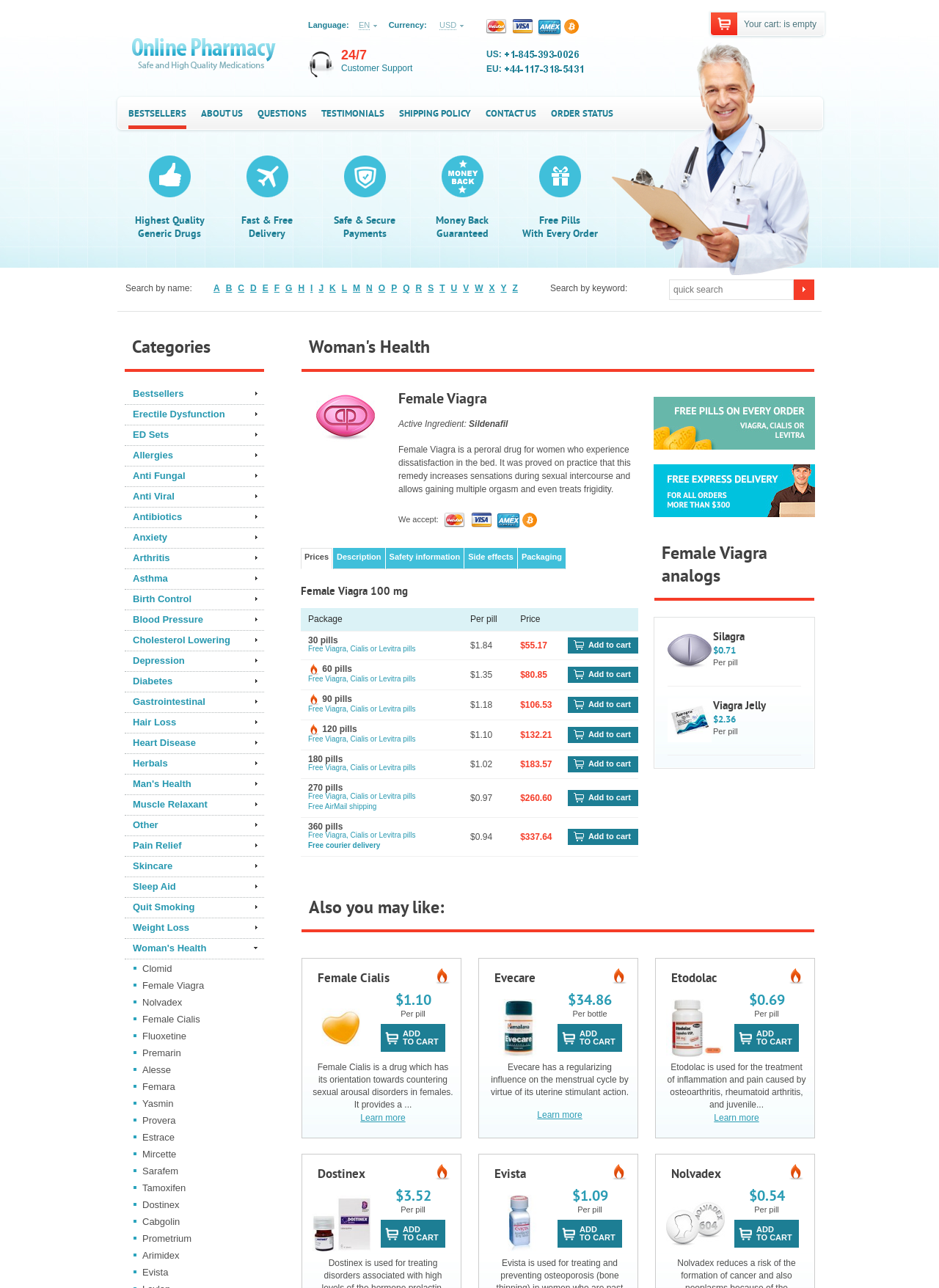Find the bounding box coordinates of the element I should click to carry out the following instruction: "Search for something".

None